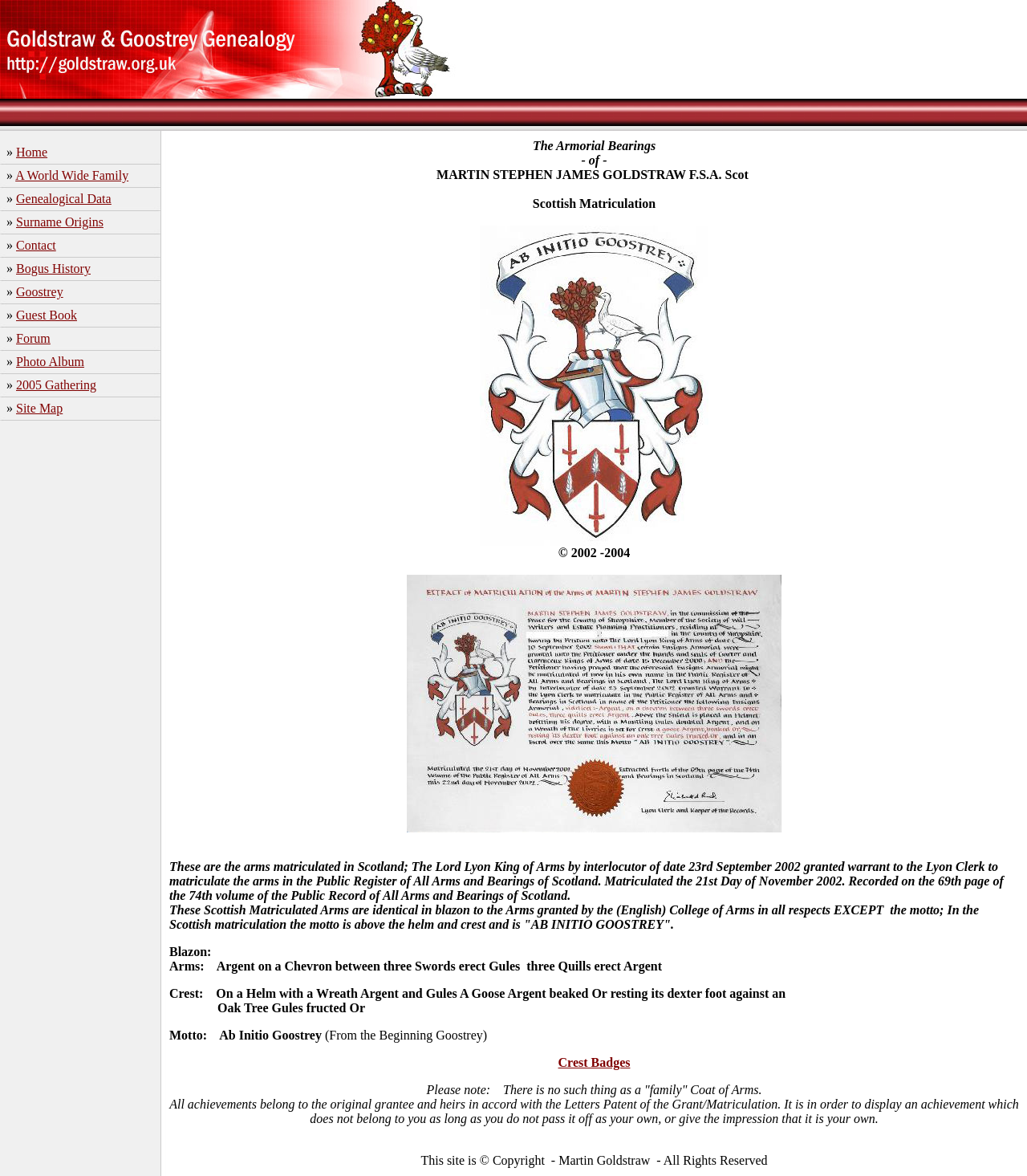How many swords are on the Chevron in the blazon?
Using the picture, provide a one-word or short phrase answer.

three